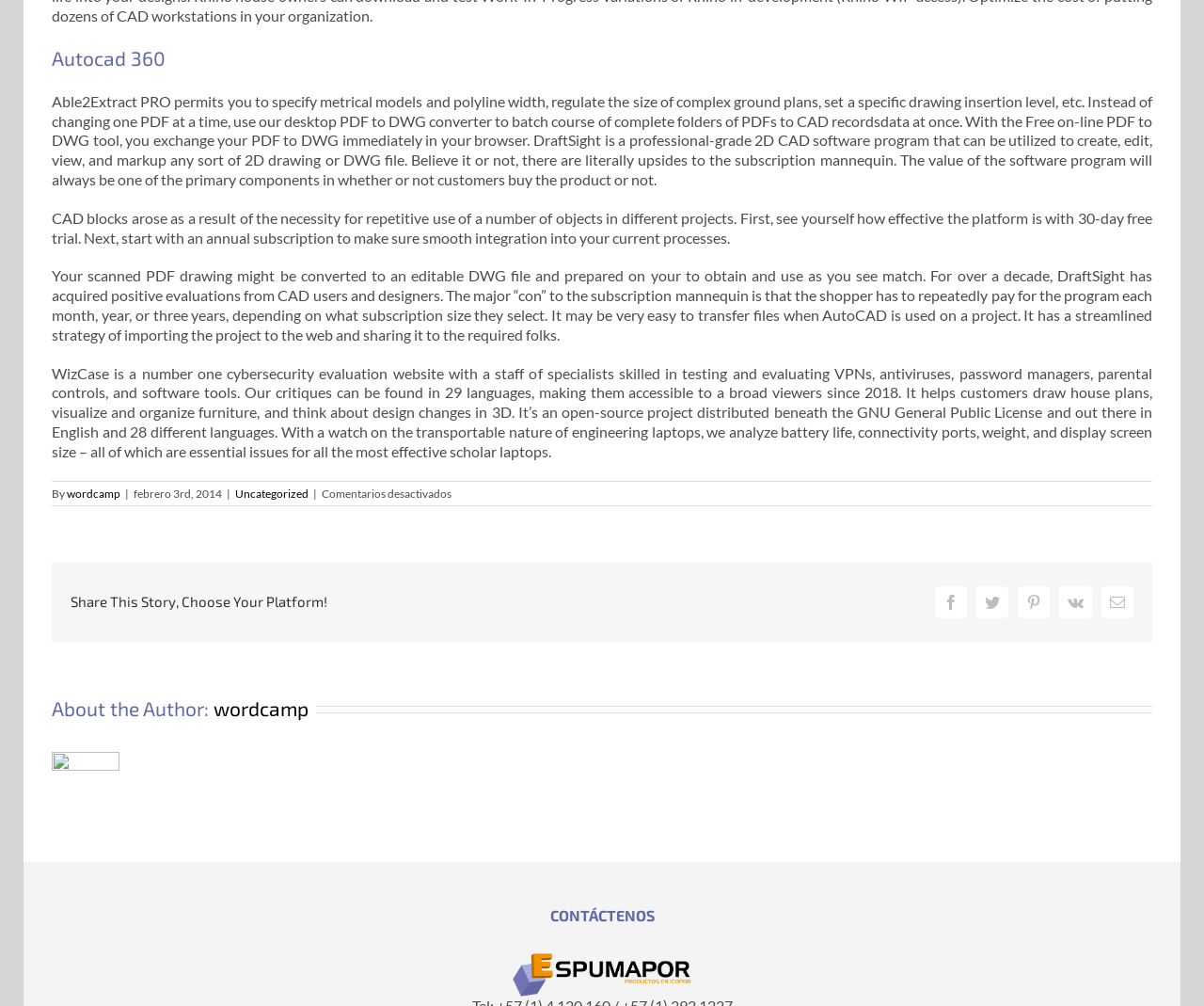Can you determine the bounding box coordinates of the area that needs to be clicked to fulfill the following instruction: "Click on the 'Uncategorized' link"?

[0.195, 0.483, 0.256, 0.497]